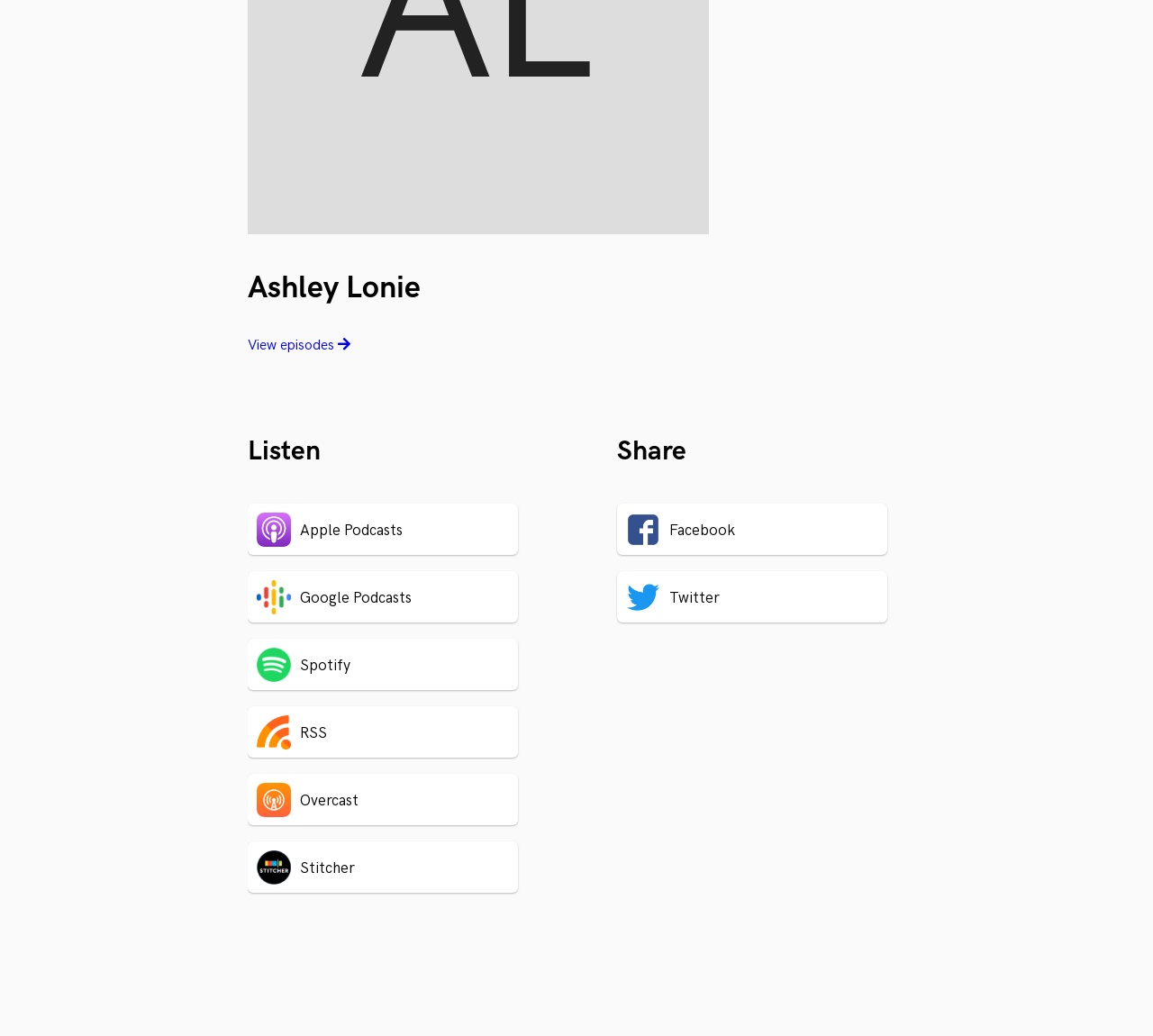What is the last social media platform listed?
Examine the webpage screenshot and provide an in-depth answer to the question.

The last social media platform is obtained by looking at the link elements under the 'Share' heading, and the last one is 'Twitter'.